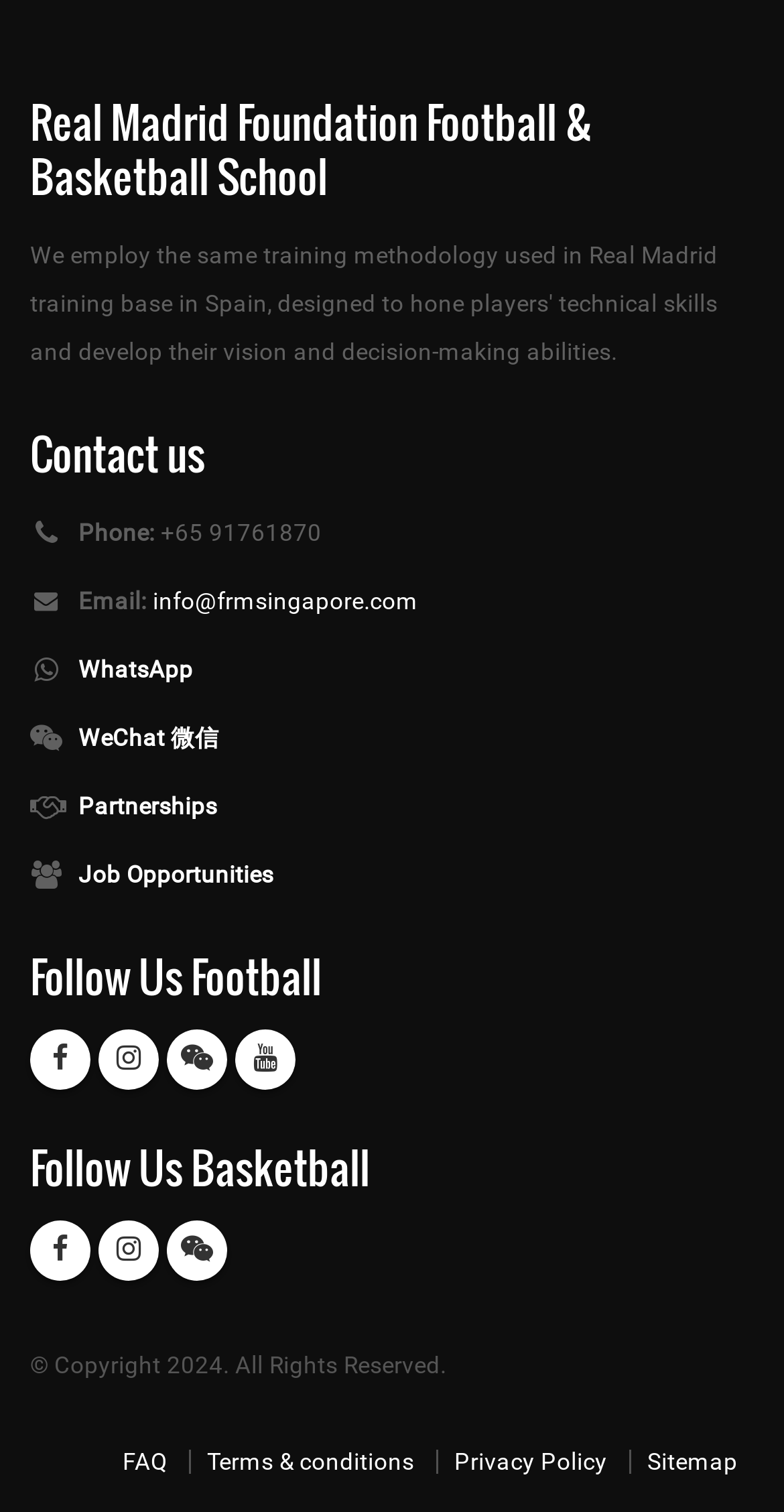Please indicate the bounding box coordinates for the clickable area to complete the following task: "Follow us on WhatsApp". The coordinates should be specified as four float numbers between 0 and 1, i.e., [left, top, right, bottom].

[0.1, 0.434, 0.246, 0.453]